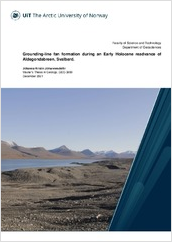Refer to the screenshot and give an in-depth answer to this question: What is the focus of the research?

The caption states that the document is associated with the Department of Geosciences at UiT The Arctic University of Norway, indicating a focus on geological research related to glacial history.